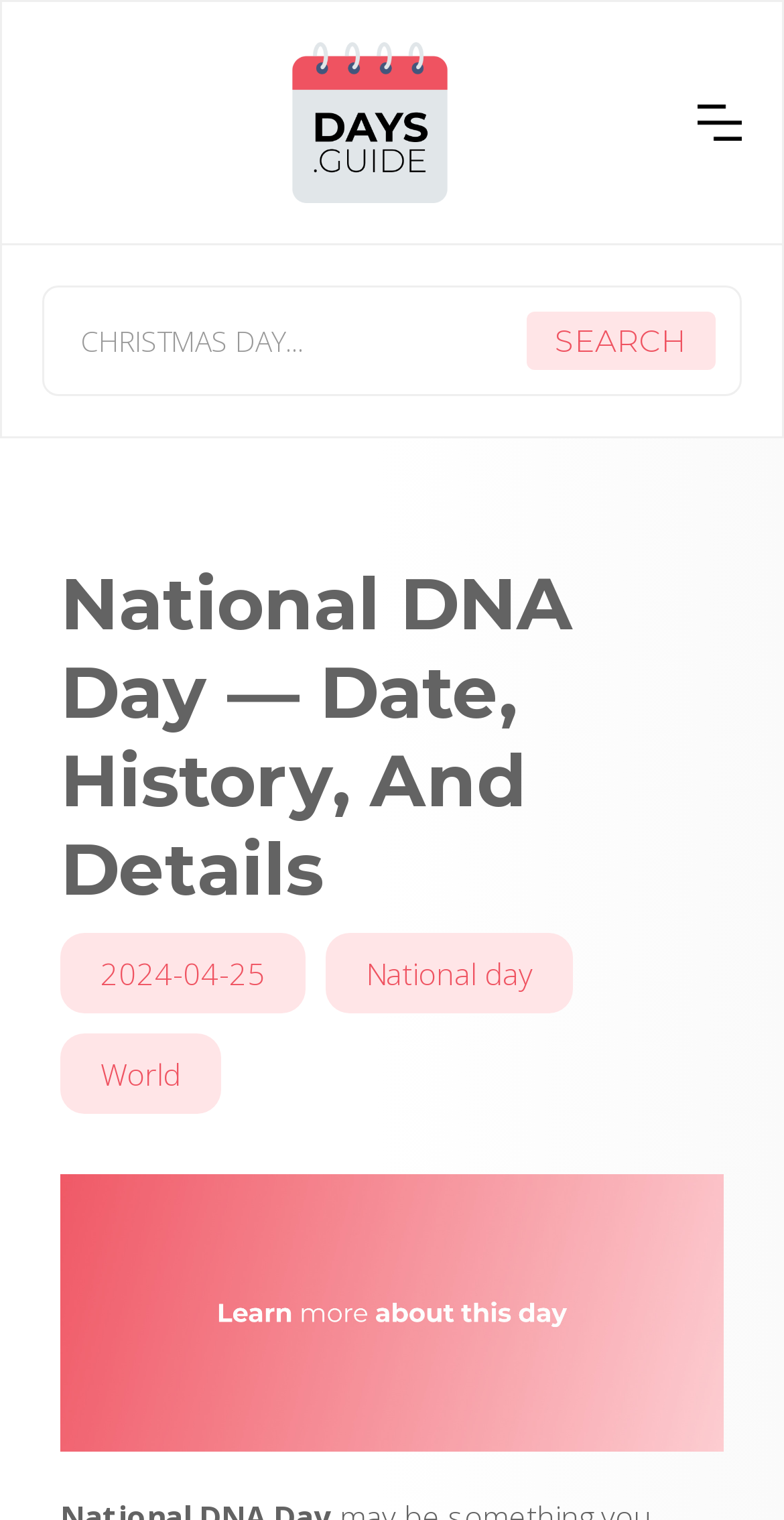Please look at the image and answer the question with a detailed explanation: What is the name of the image at the bottom of the webpage?

I found the answer by looking at the image located at the bottom of the webpage, which has a description 'National DNA Day'.